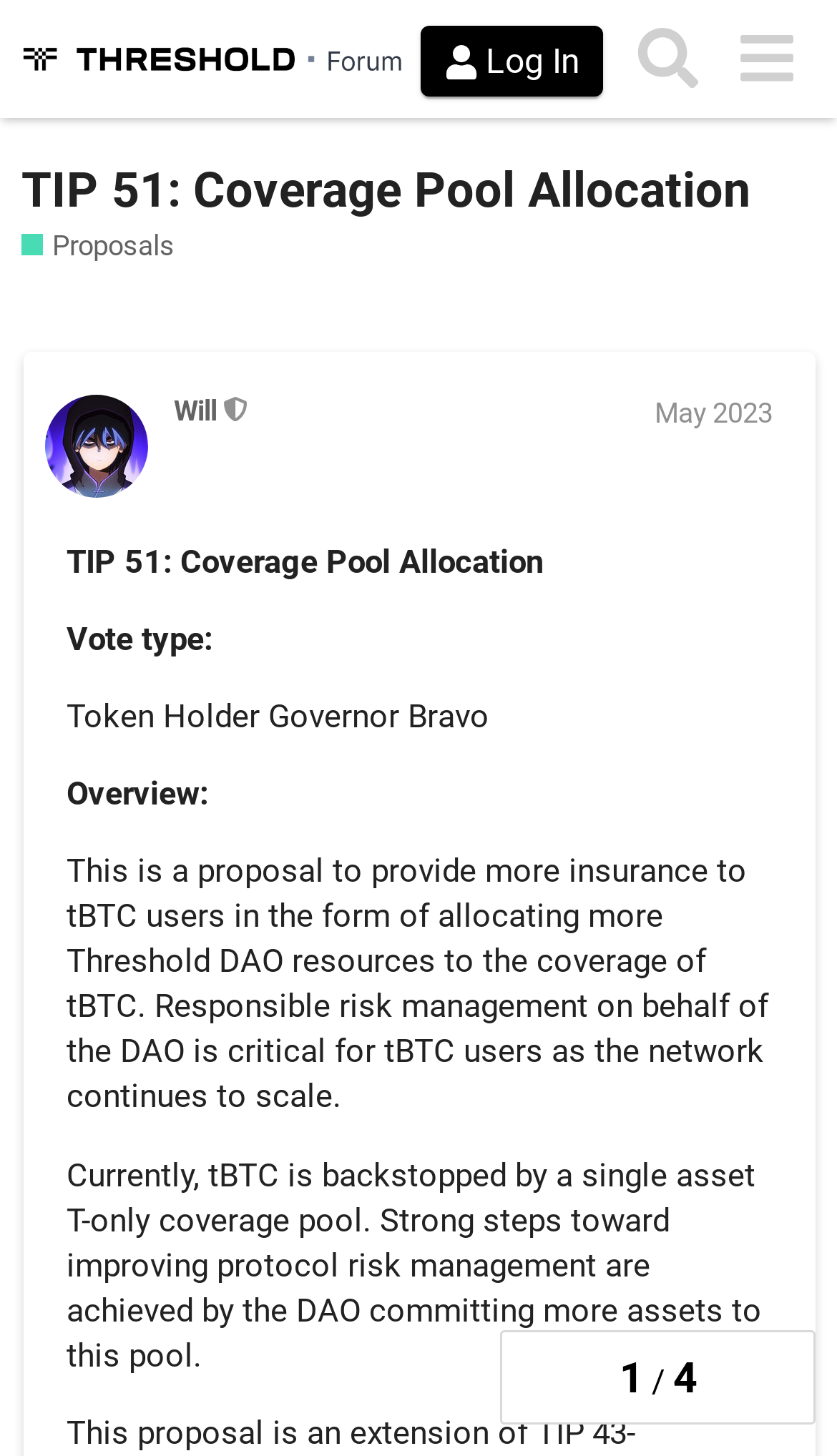Determine the coordinates of the bounding box that should be clicked to complete the instruction: "View the proposal details". The coordinates should be represented by four float numbers between 0 and 1: [left, top, right, bottom].

[0.026, 0.111, 0.897, 0.15]